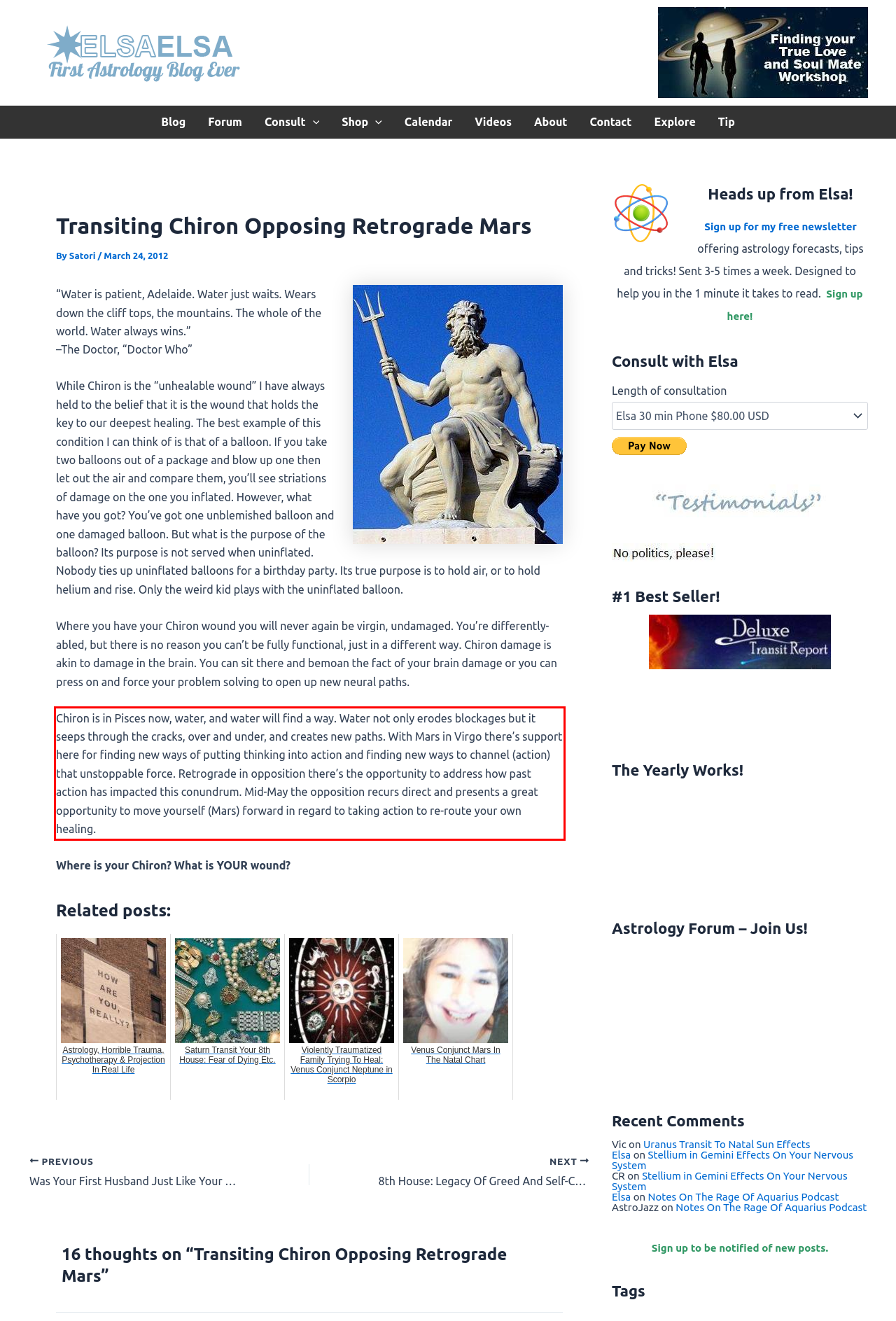Please use OCR to extract the text content from the red bounding box in the provided webpage screenshot.

Chiron is in Pisces now, water, and water will find a way. Water not only erodes blockages but it seeps through the cracks, over and under, and creates new paths. With Mars in Virgo there’s support here for finding new ways of putting thinking into action and finding new ways to channel (action) that unstoppable force. Retrograde in opposition there’s the opportunity to address how past action has impacted this conundrum. Mid-May the opposition recurs direct and presents a great opportunity to move yourself (Mars) forward in regard to taking action to re-route your own healing.